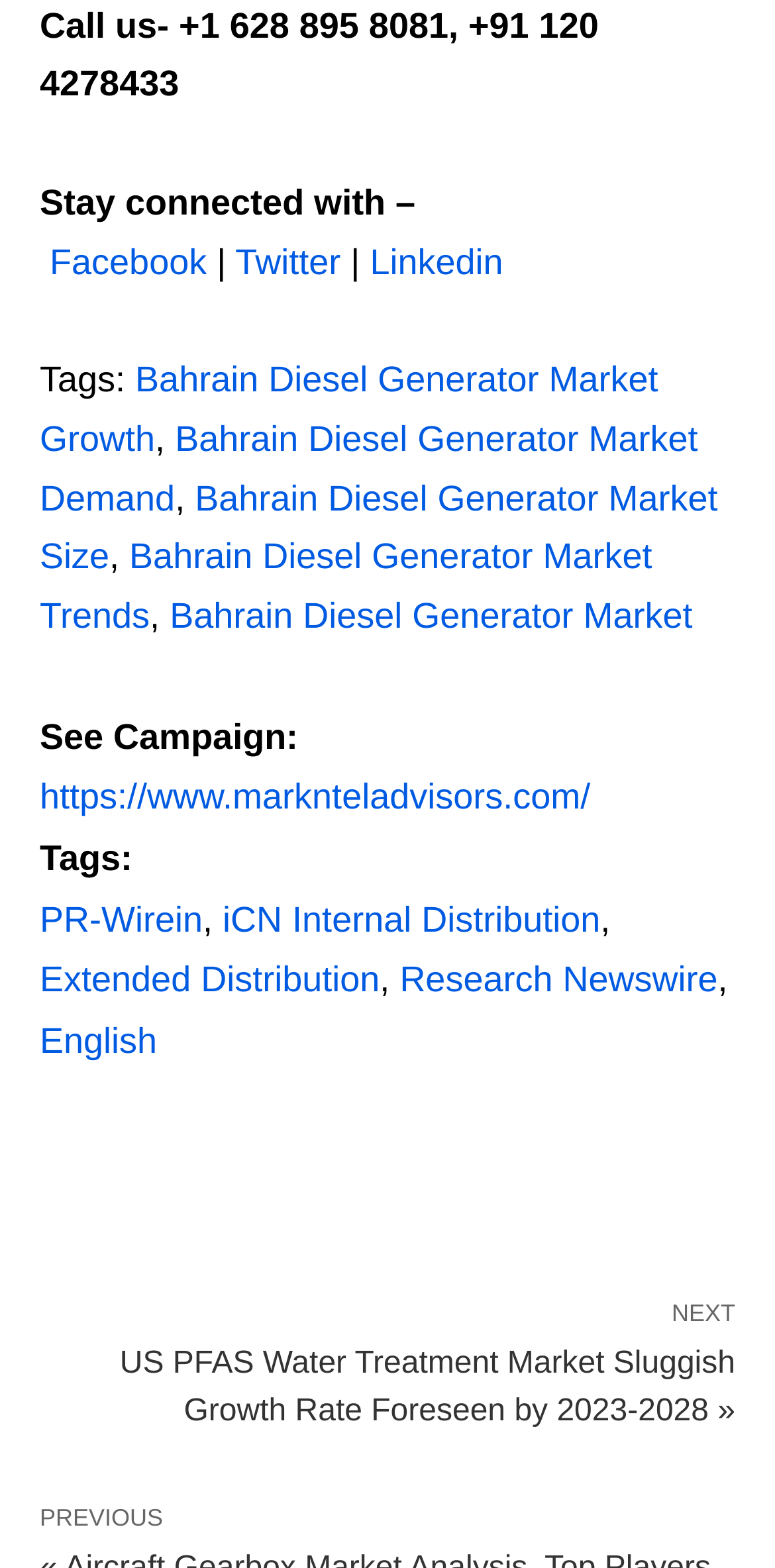How many social media links are there?
Refer to the image and provide a detailed answer to the question.

I counted the number of social media links by looking at the links 'Facebook', 'Twitter', and 'Linkedin' which are located near each other on the webpage.